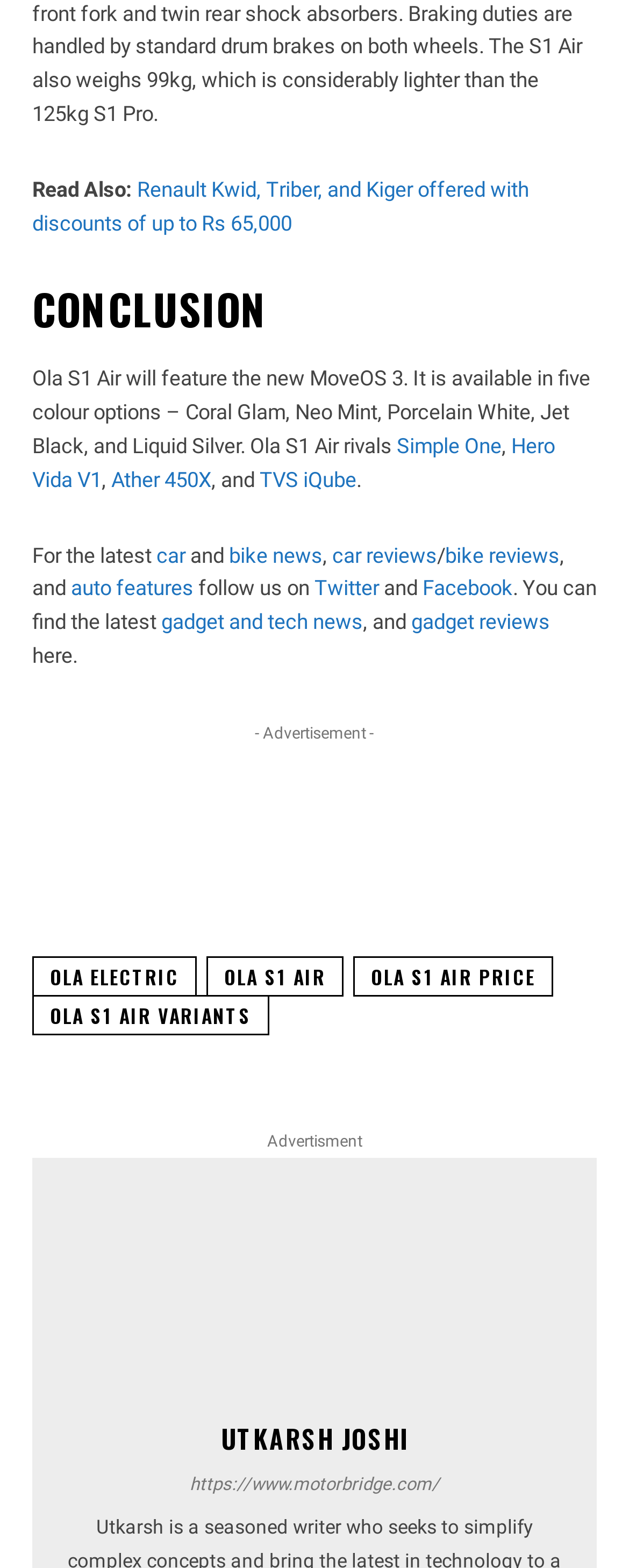Find and provide the bounding box coordinates for the UI element described with: "car".

[0.249, 0.346, 0.295, 0.361]